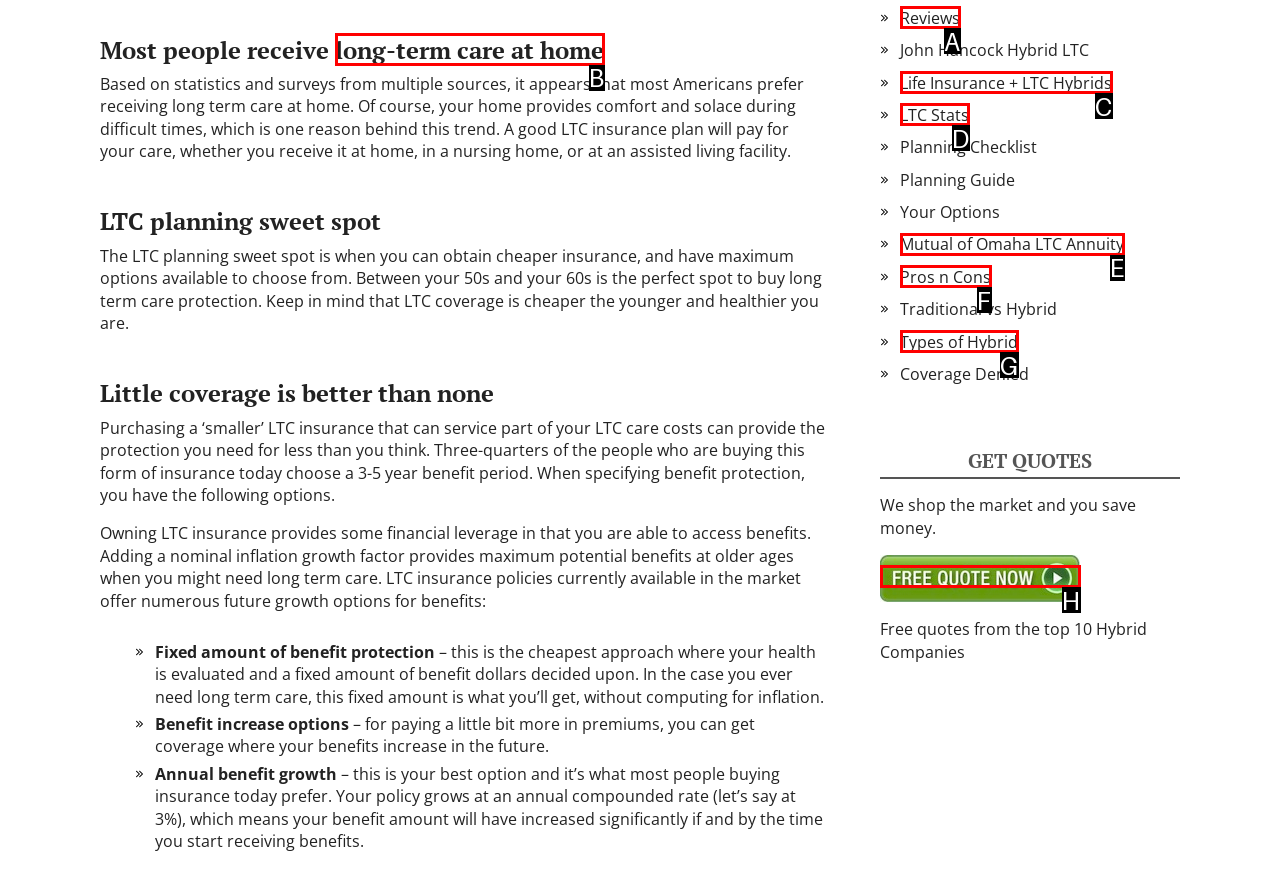Given the description: Life Insurance + LTC Hybrids, identify the HTML element that corresponds to it. Respond with the letter of the correct option.

C